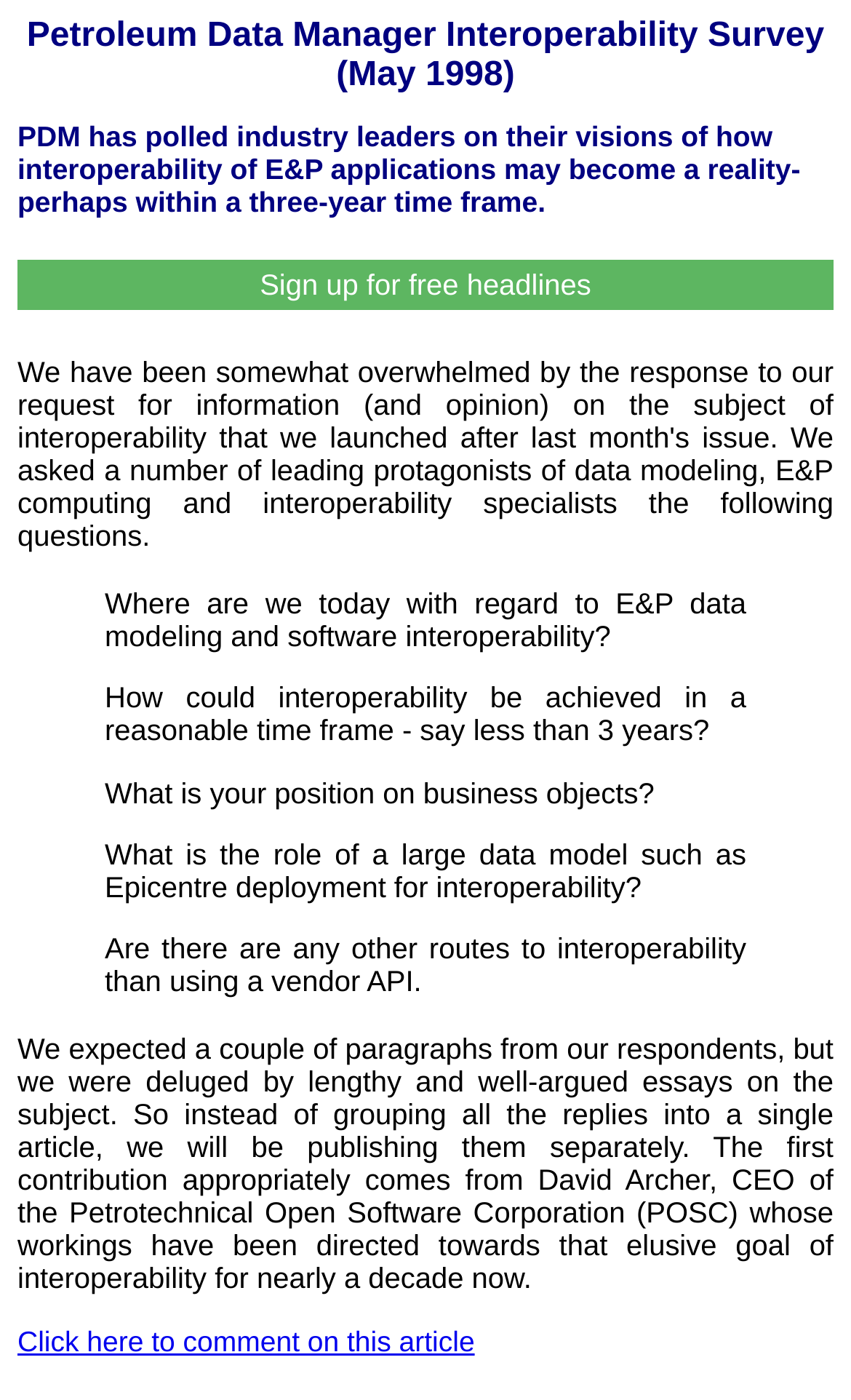Who is the CEO of the Petrotechnical Open Software Corporation?
From the screenshot, provide a brief answer in one word or phrase.

David Archer